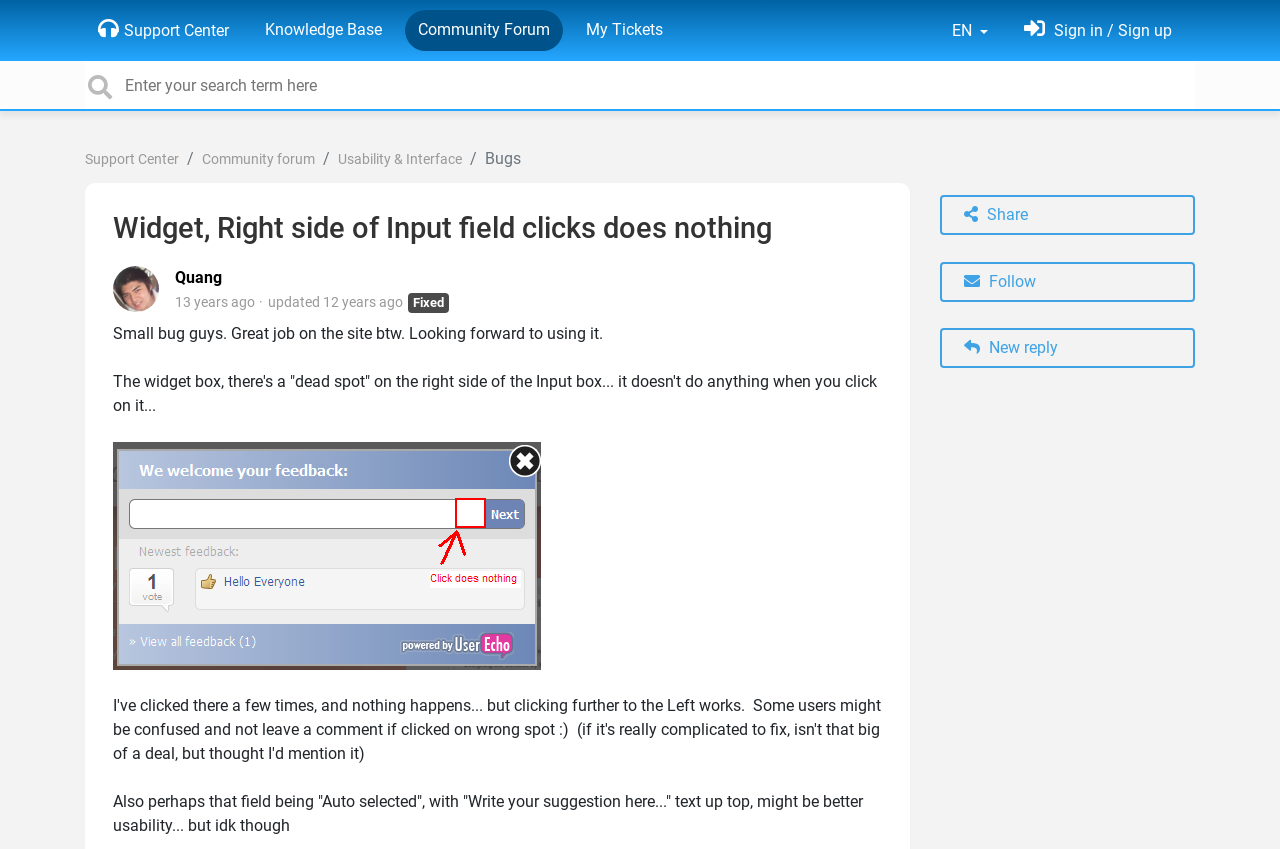Kindly determine the bounding box coordinates of the area that needs to be clicked to fulfill this instruction: "Click on the Share button".

[0.734, 0.229, 0.934, 0.276]